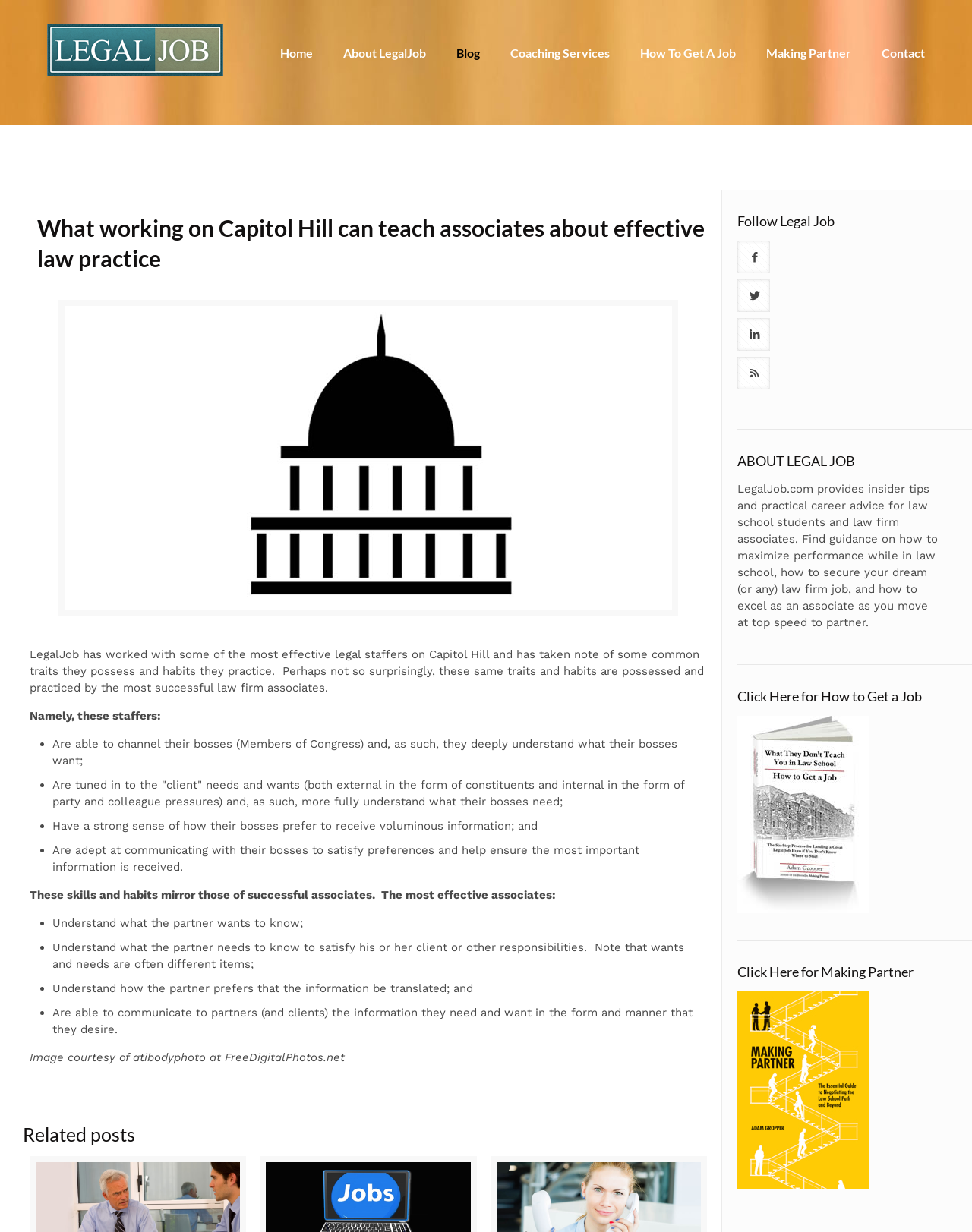Describe all significant elements and features of the webpage.

This webpage is about effective law practice and career development, specifically focusing on the skills and habits of successful legal staffers on Capitol Hill and law firm associates. 

At the top of the page, there is a heading that reads "What working on Capitol Hill can teach associates about effective law practice" accompanied by an image. Below this, there are several links to different sections of the website, including "Home", "About LegalJob", "Blog", "Coaching Services", "How To Get A Job", "Making Partner", and "Contact".

The main content of the page is divided into two sections. The first section describes the common traits and habits of effective legal staffers on Capitol Hill, including their ability to understand their bosses' needs and wants, communicate effectively, and channel their bosses' preferences. The second section explains how these same skills and habits are also possessed by successful law firm associates, including understanding what partners want and need to know, communicating effectively, and translating information in the desired format.

To the right of the main content, there are three complementary sections. The first section is titled "Follow Legal Job" and contains links to social media platforms. The second section is titled "ABOUT LEGAL JOB" and provides a brief description of the website's purpose and content. The third section contains links to two specific resources: "How to Get a Job" and "Making Partner", each accompanied by an image.

At the very bottom of the page, there is a heading that reads "Related posts" and an image credit.